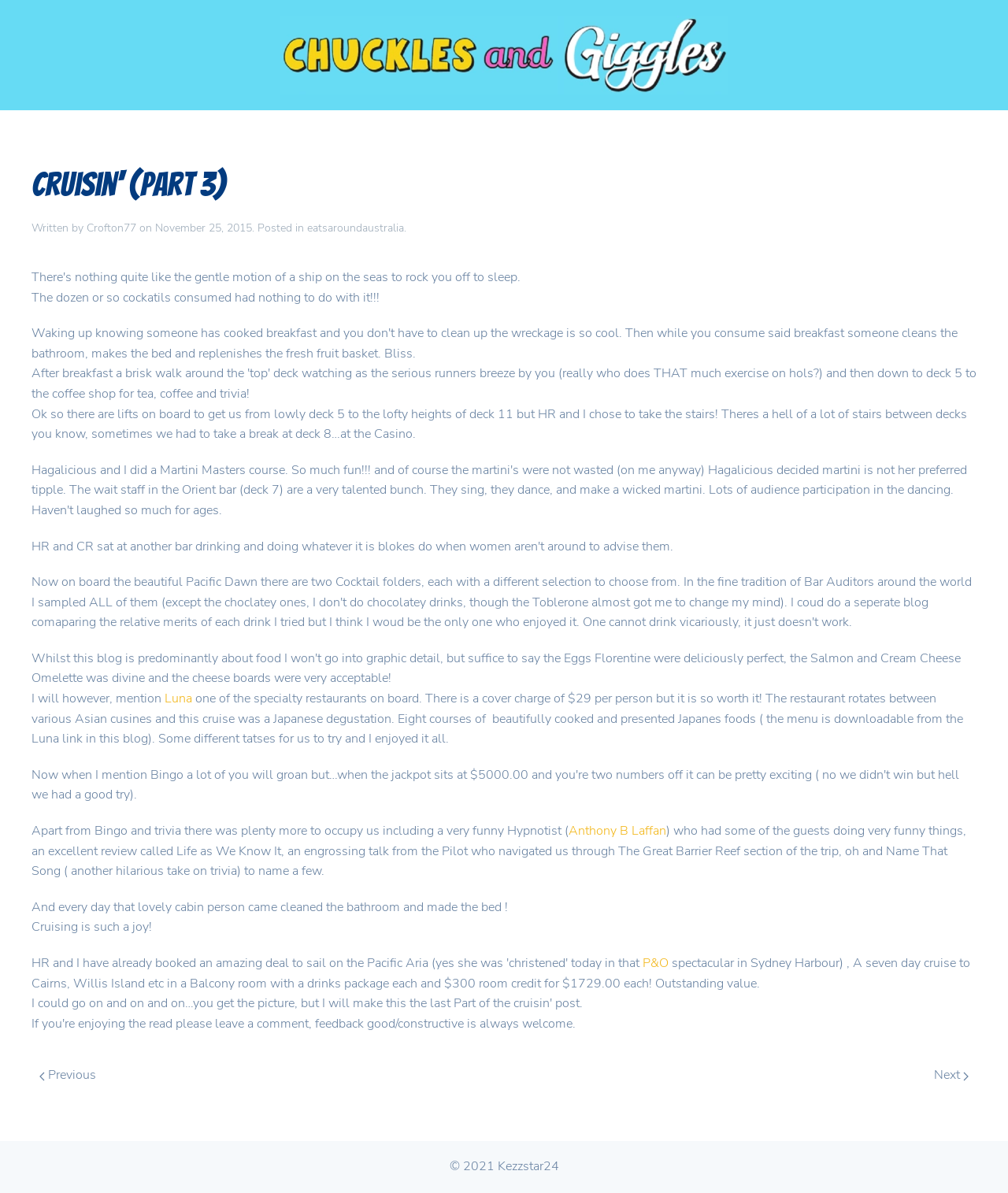Kindly respond to the following question with a single word or a brief phrase: 
What is the name of the author of this article?

Crofton77